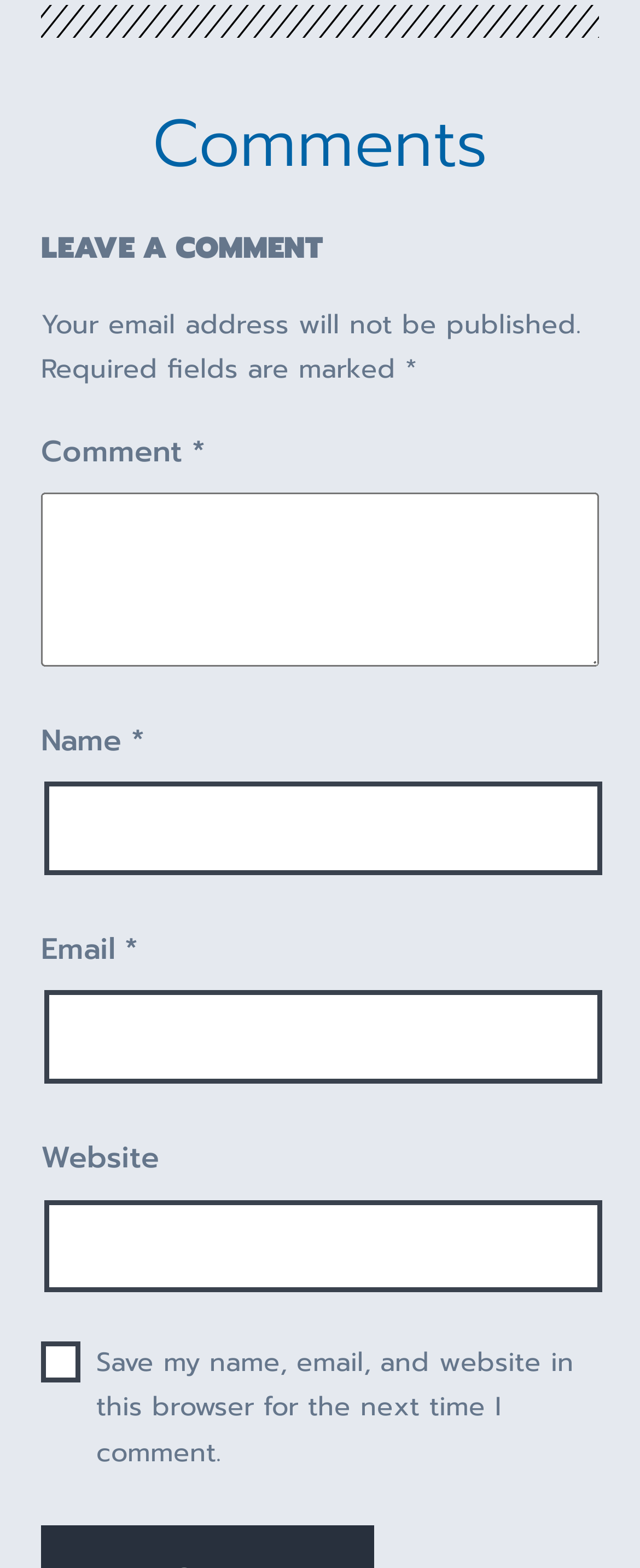Reply to the question with a single word or phrase:
Is the Website field required?

No